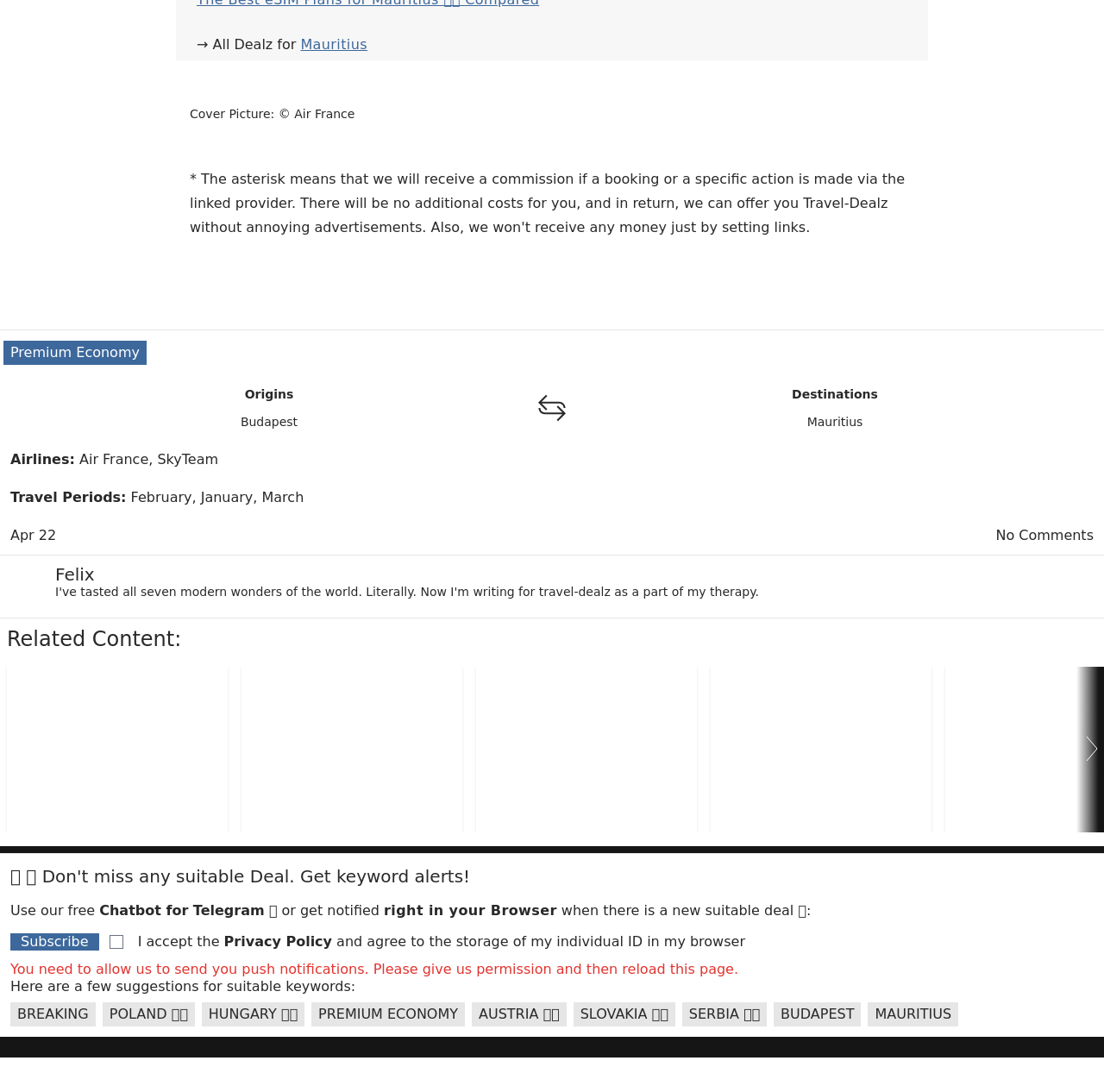What is the airline mentioned in the 'Airlines:' section?
Provide a short answer using one word or a brief phrase based on the image.

Air France